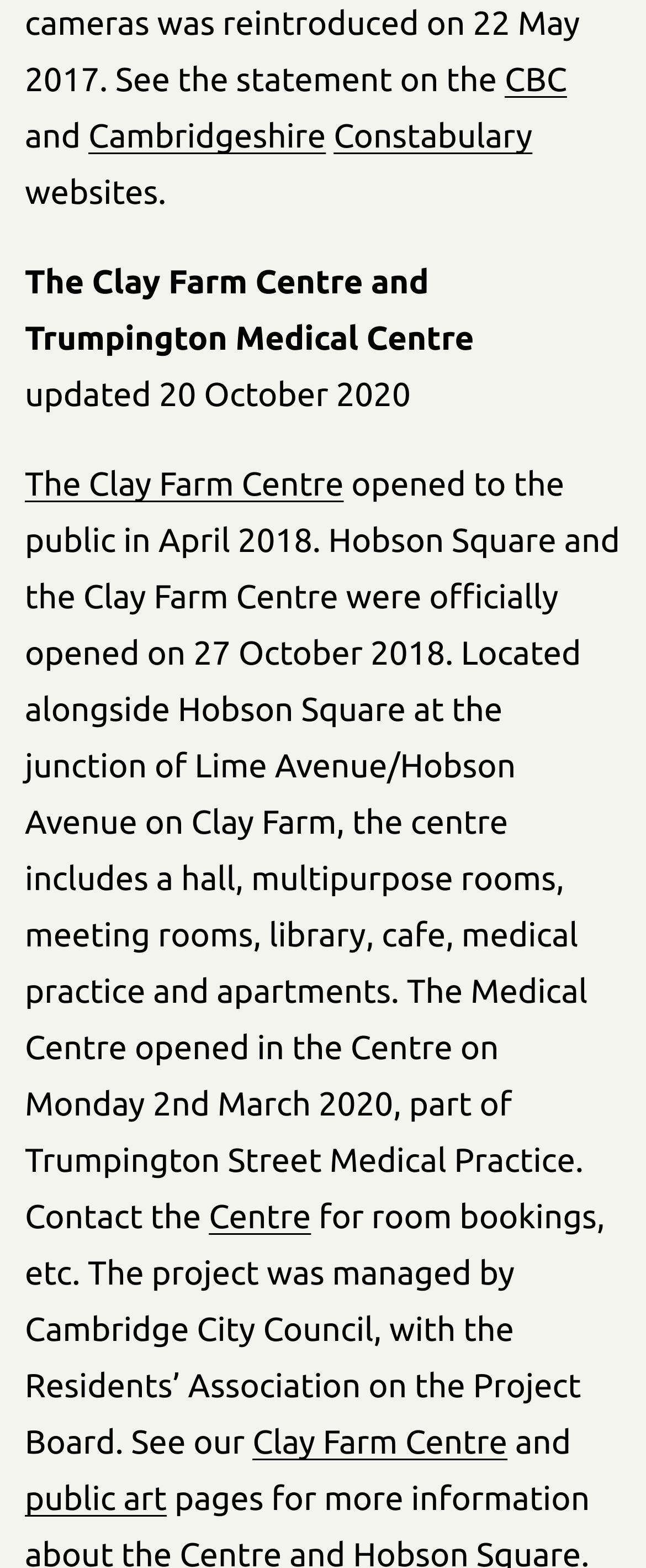Respond to the following query with just one word or a short phrase: 
What type of art is mentioned on the webpage?

public art